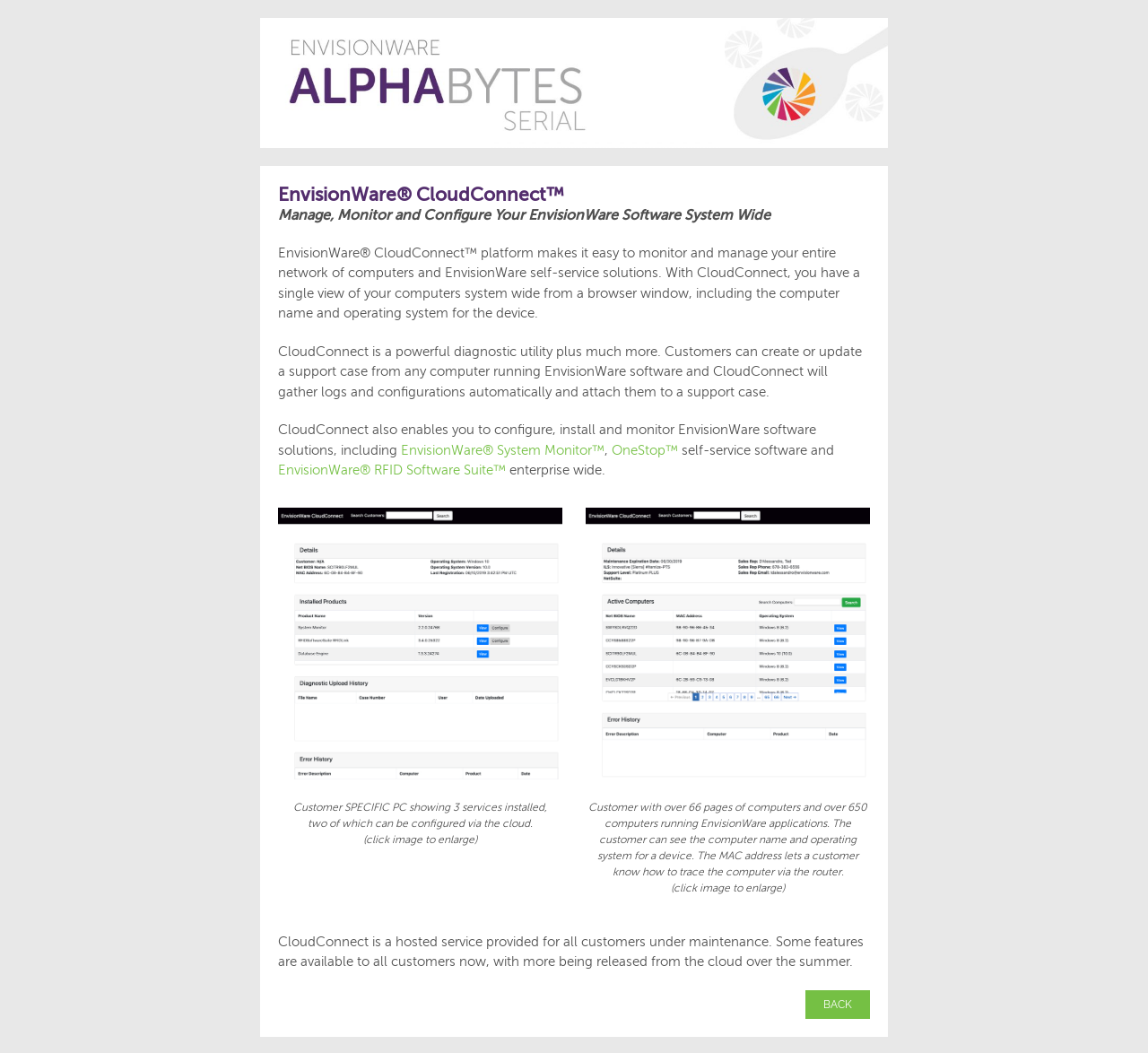What is the benefit of using CloudConnect for customers?
Please elaborate on the answer to the question with detailed information.

According to the webpage, CloudConnect makes it easy for customers to monitor and manage their entire network of computers and EnvisionWare self-service solutions. It also enables customers to create or update a support case from any computer running EnvisionWare software, and CloudConnect will gather logs and configurations automatically and attach them to a support case.